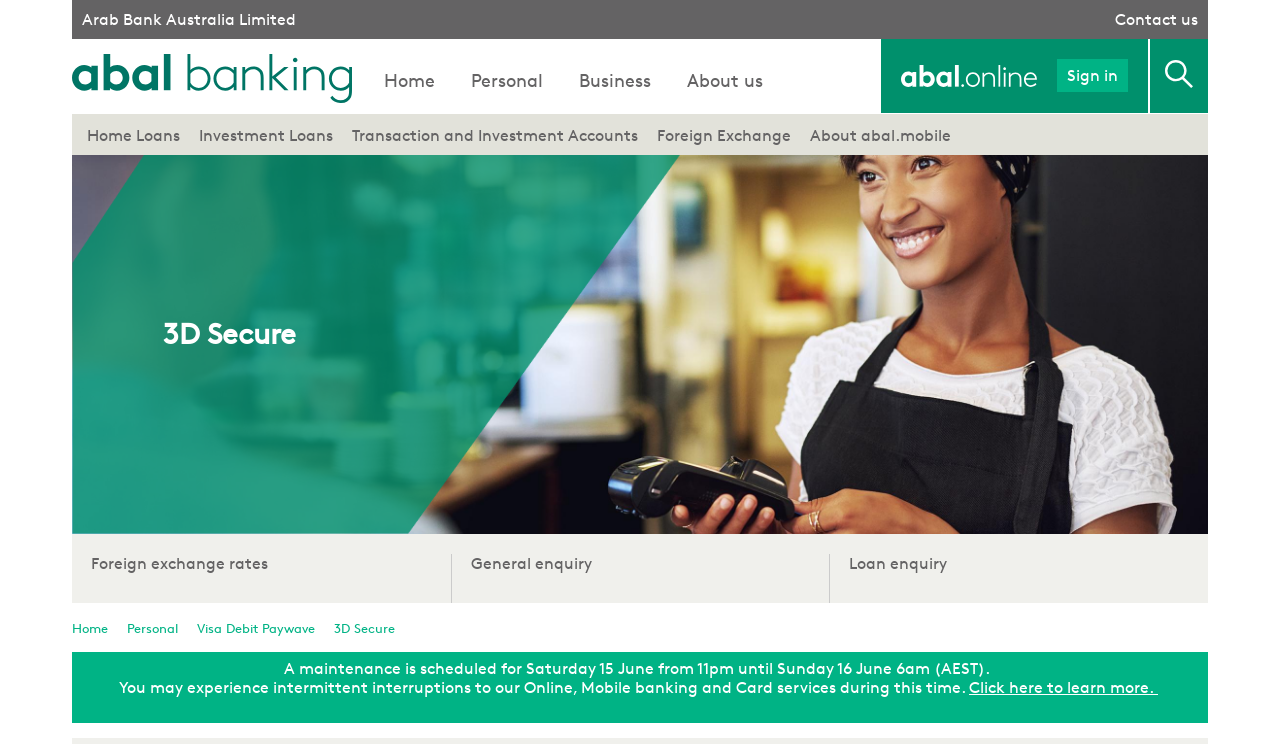Can you give a detailed response to the following question using the information from the image? How many links are there in the top navigation menu?

I counted the links in the top navigation menu and found that there are 5 links: 'Home', 'Personal', 'Business', 'About us', and 'Sign in'.